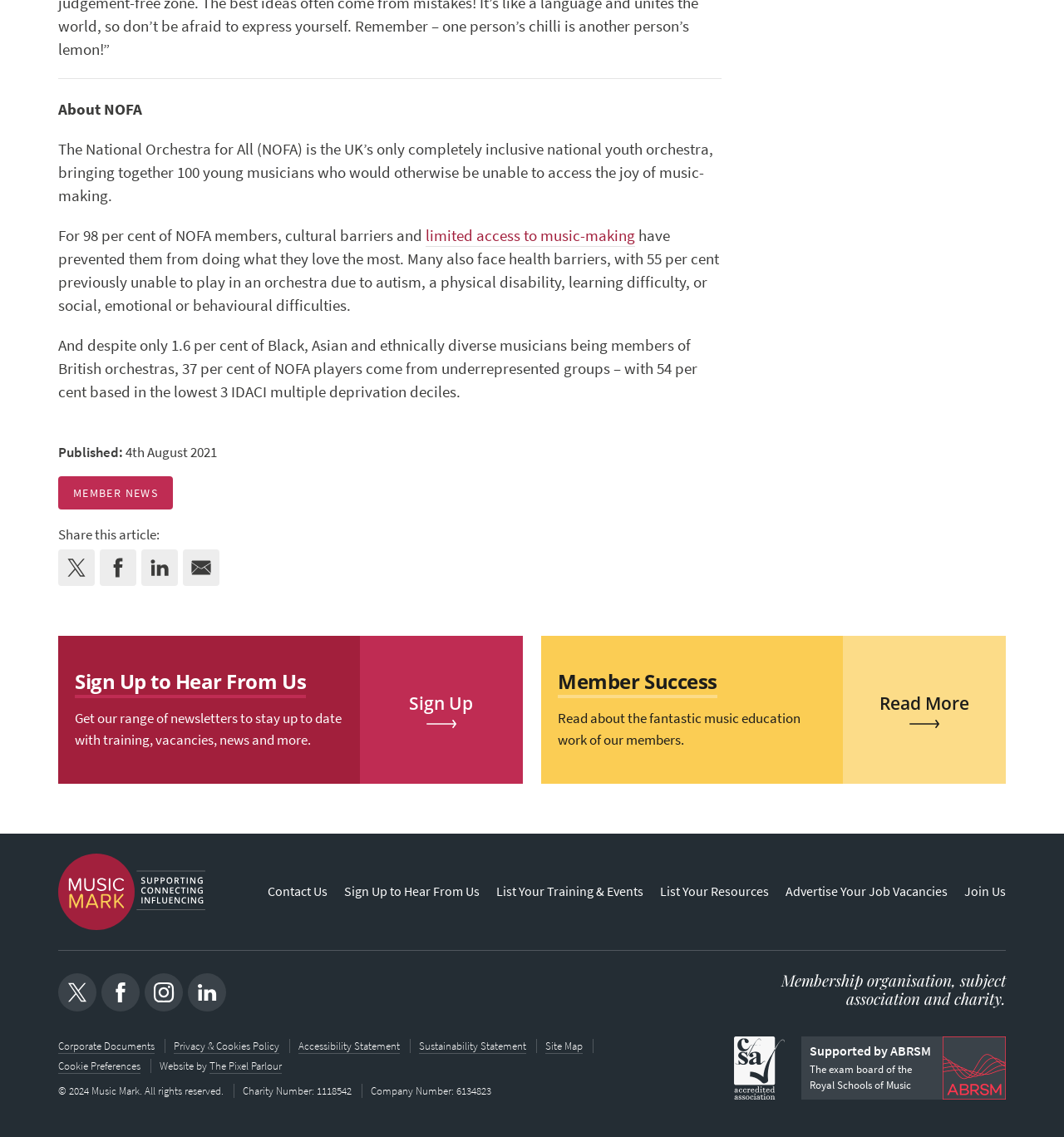Determine the coordinates of the bounding box for the clickable area needed to execute this instruction: "View member success stories".

[0.509, 0.559, 0.945, 0.689]